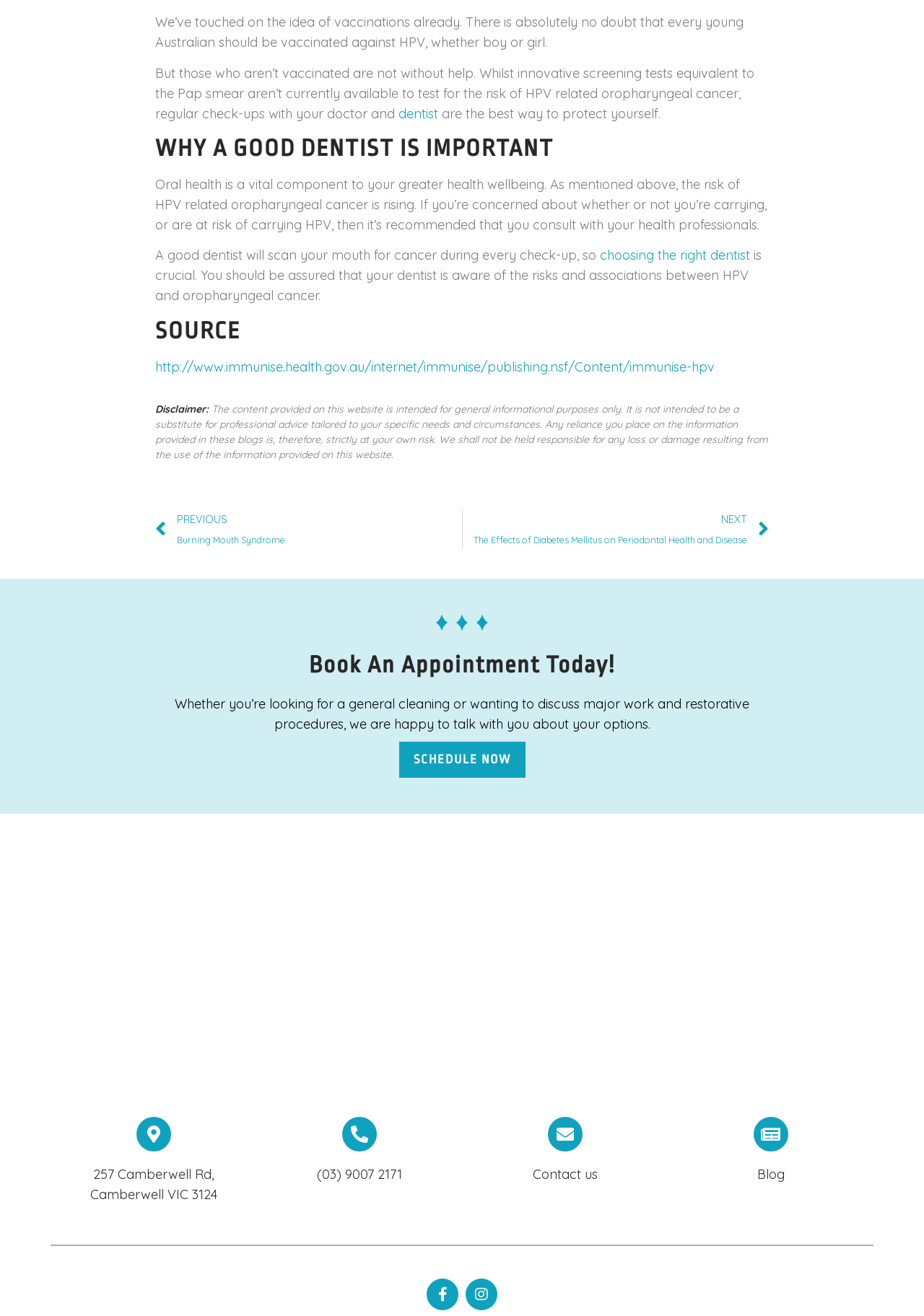How can one schedule an appointment with the dentist?
Please answer the question as detailed as possible.

The webpage provides a link 'SCHEDULE NOW' which can be clicked to schedule an appointment with the dentist.